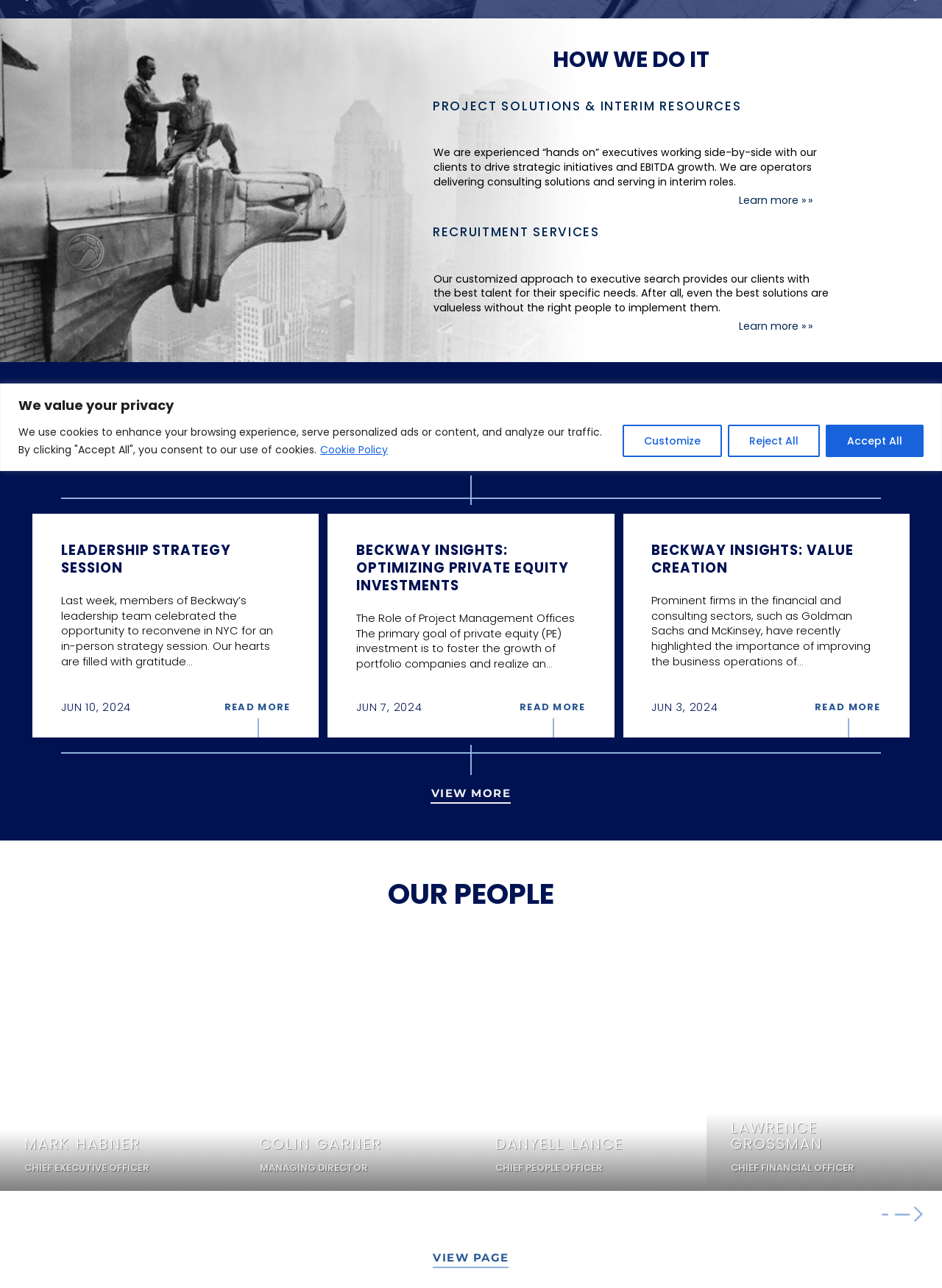Using the element description provided, determine the bounding box coordinates in the format (top-left x, top-left y, bottom-right x, bottom-right y). Ensure that all values are floating point numbers between 0 and 1. Element description: Project Solutions & Interim Resources

[0.46, 0.076, 0.88, 0.124]